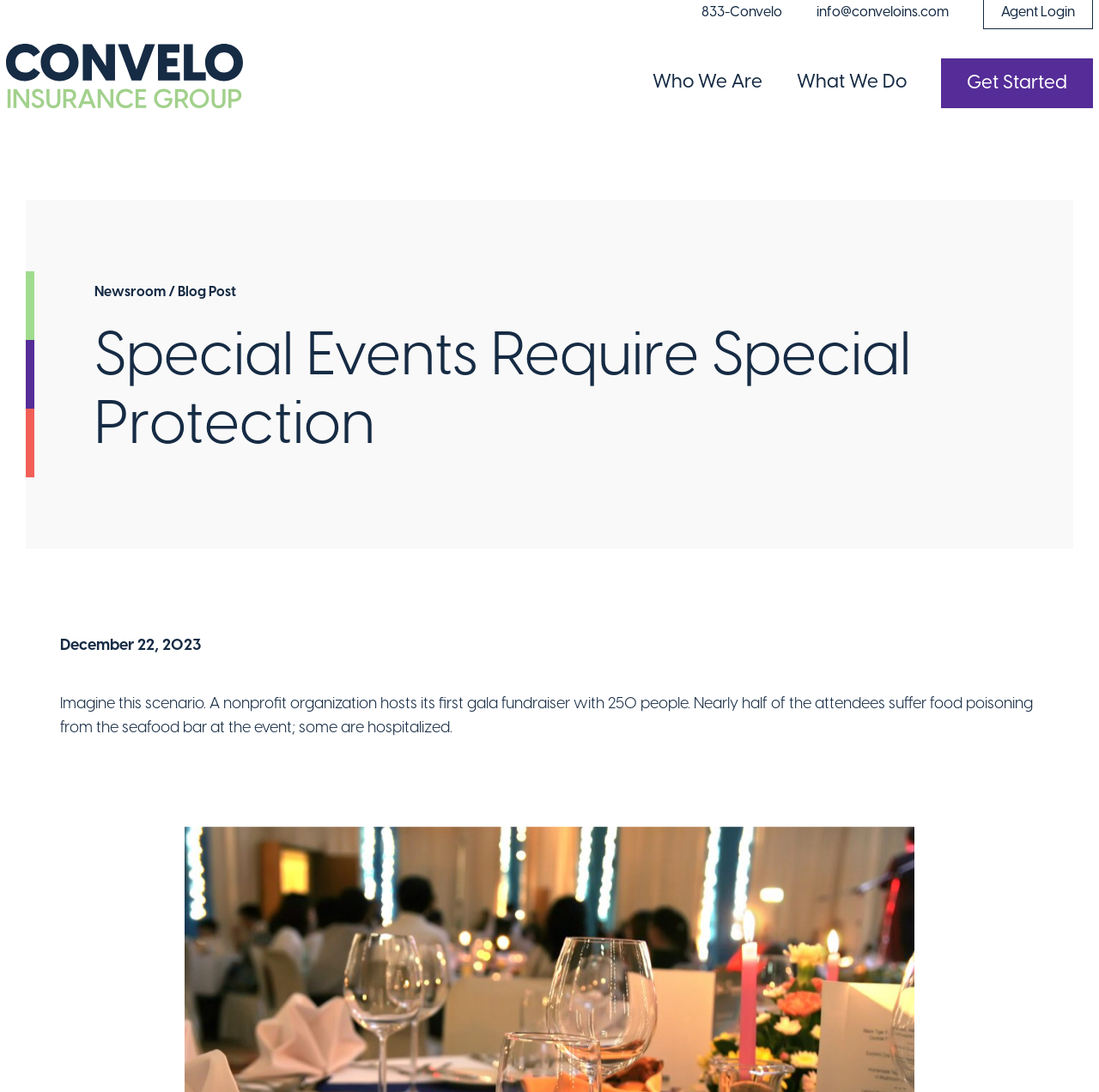What is the topic of the article?
Look at the image and respond with a single word or a short phrase.

Food poisoning at a gala fundraiser